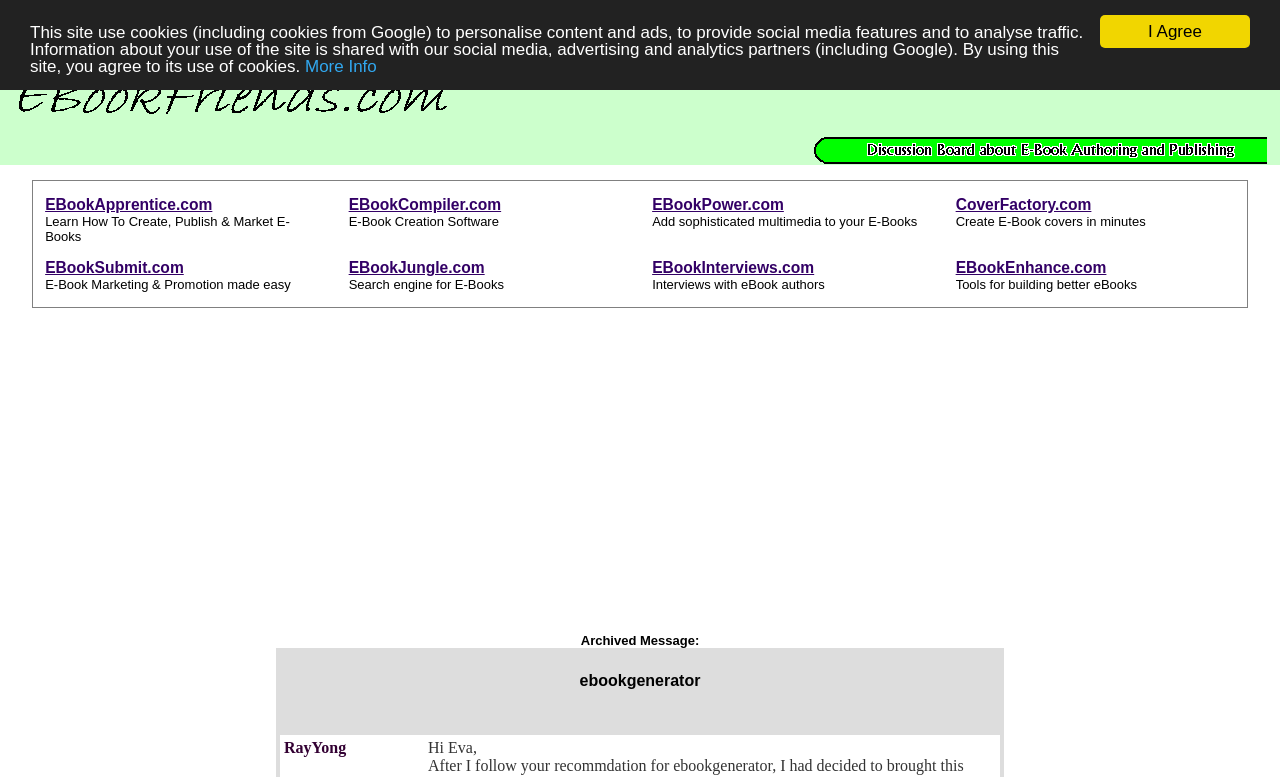Please provide the bounding box coordinates for the element that needs to be clicked to perform the instruction: "Visit 'EBookApprentice.com'". The coordinates must consist of four float numbers between 0 and 1, formatted as [left, top, right, bottom].

[0.035, 0.252, 0.166, 0.274]